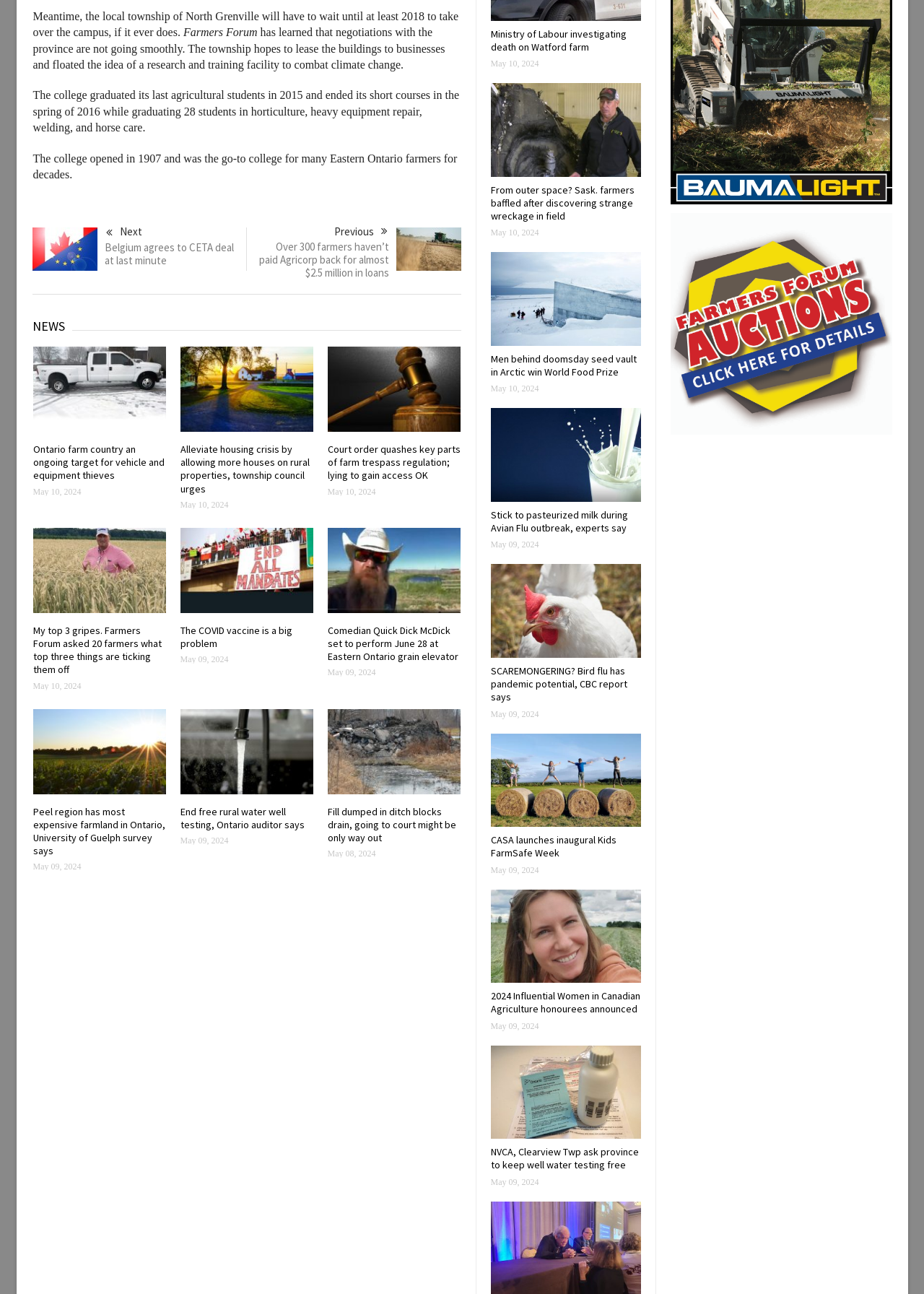Bounding box coordinates are given in the format (top-left x, top-left y, bottom-right x, bottom-right y). All values should be floating point numbers between 0 and 1. Provide the bounding box coordinate for the UI element described as: Ryan Towles

None